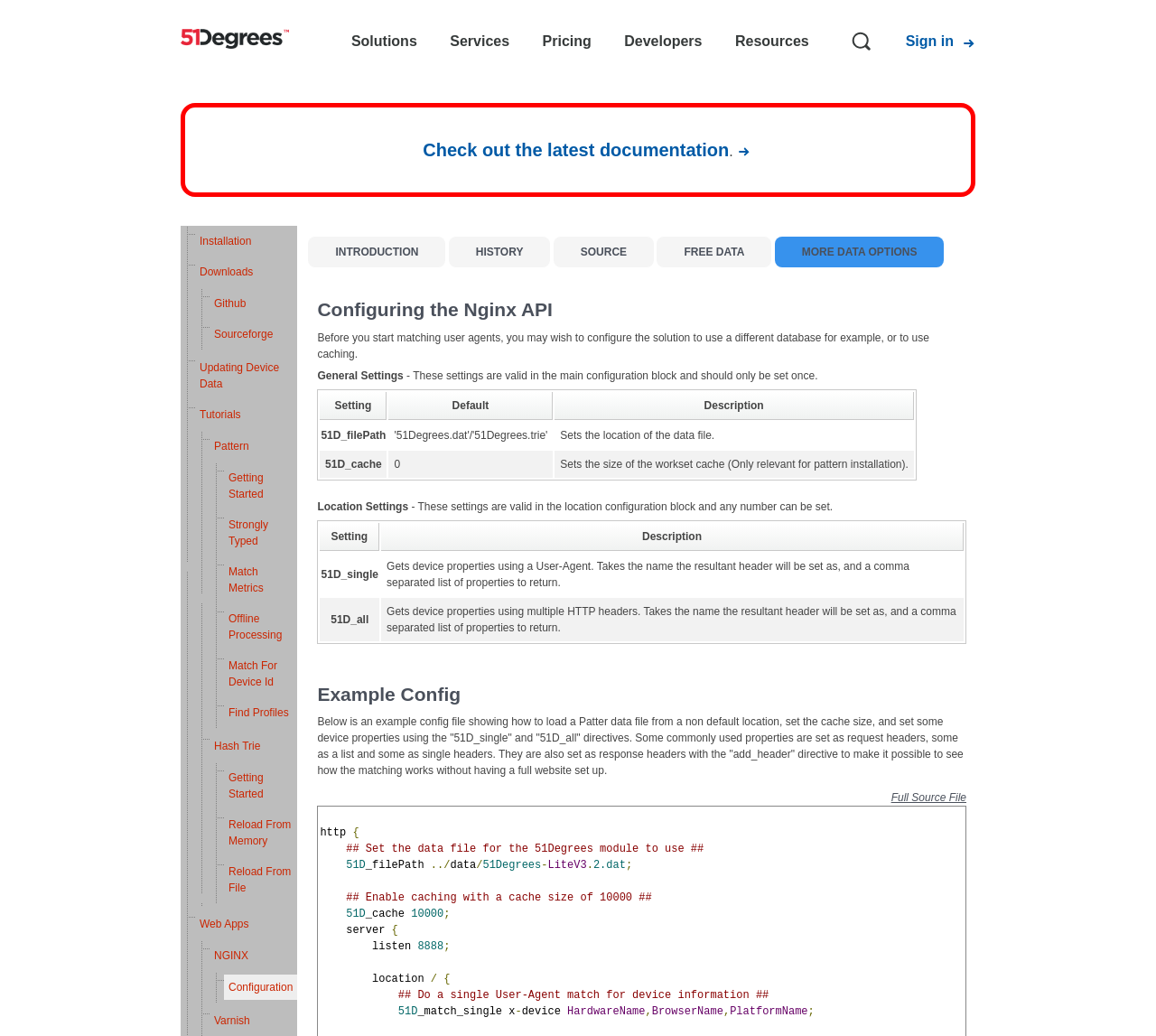Can you provide the bounding box coordinates for the element that should be clicked to implement the instruction: "Click the 'Getting Started' link"?

[0.194, 0.449, 0.257, 0.489]